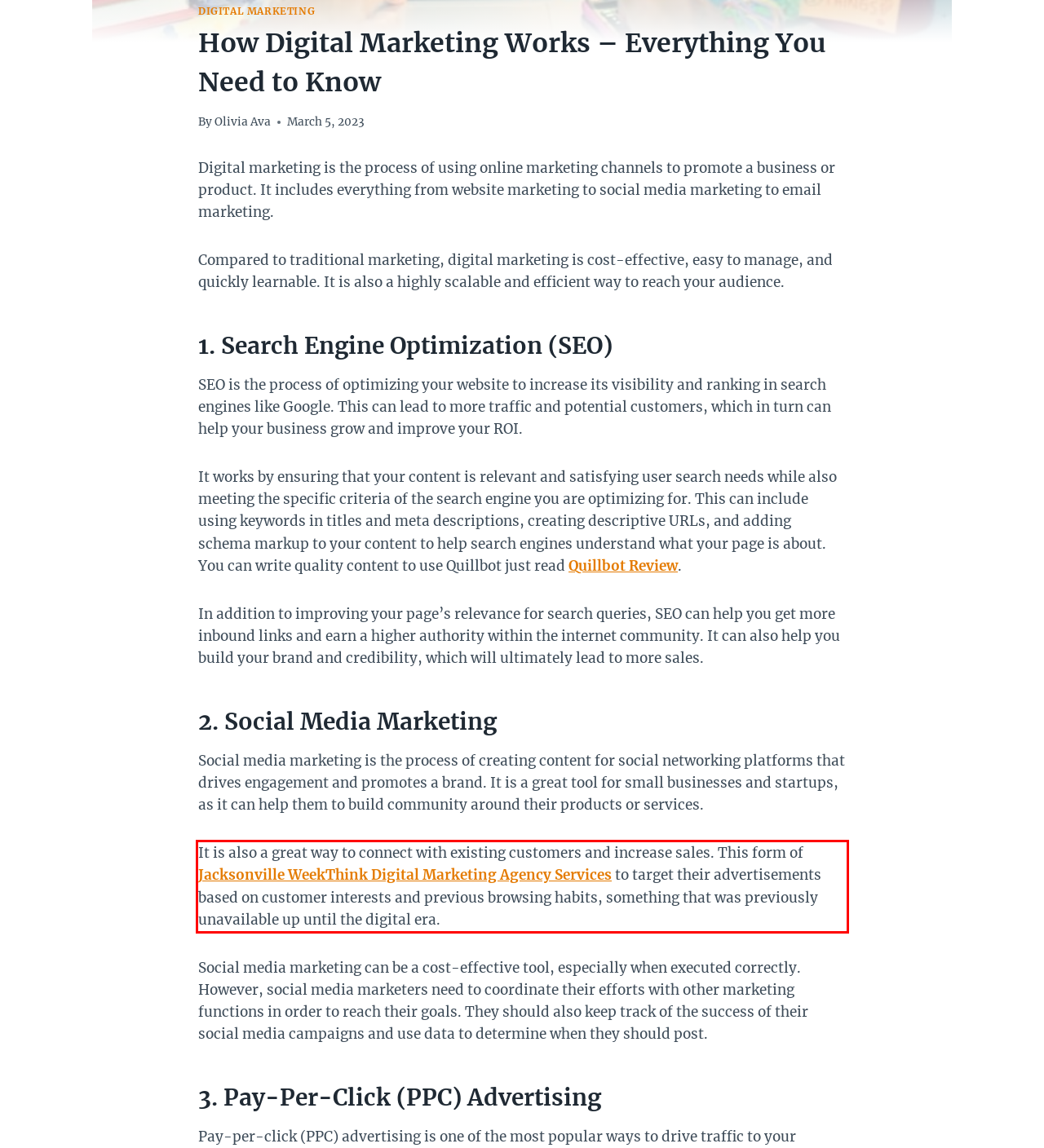You are provided with a screenshot of a webpage that includes a UI element enclosed in a red rectangle. Extract the text content inside this red rectangle.

It is also a great way to connect with existing customers and increase sales. This form of Jacksonville WeekThink Digital Marketing Agency Services to target their advertisements based on customer interests and previous browsing habits, something that was previously unavailable up until the digital era.